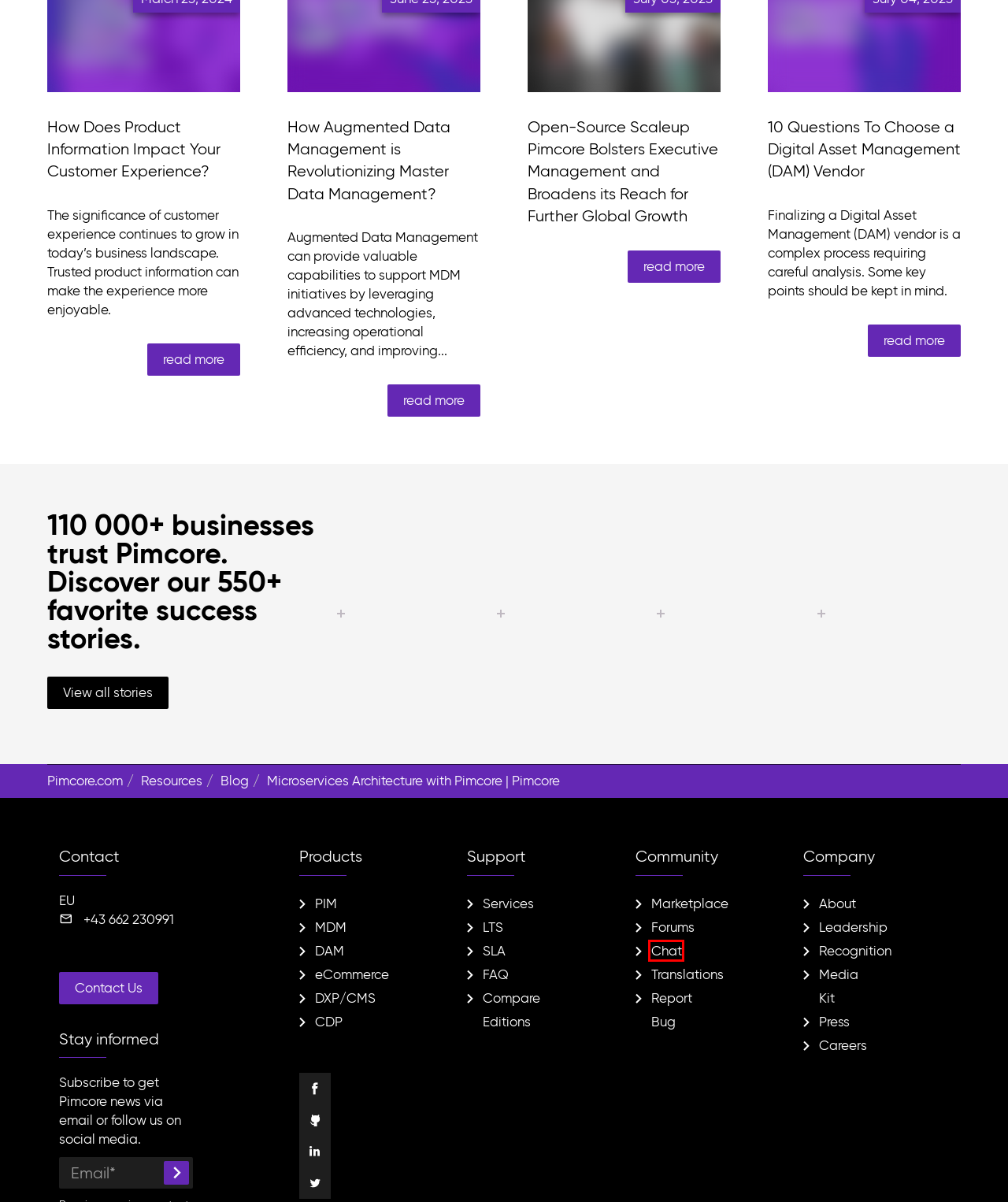You have been given a screenshot of a webpage, where a red bounding box surrounds a UI element. Identify the best matching webpage description for the page that loads after the element in the bounding box is clicked. Options include:
A. 10 Questions To Choose a DAM Vendor | pimcore.com
B. How Augmented Data Management is Revolutionizing MDM?
C. Element
D. Open-Source Scaleup Pimcore Bolsters Executive Management
E. Issues · pimcore/pimcore · GitHub
F. How Does Product Information Impact Your CX? | pimcore.com
G. Pimcore · GitHub
H. pimcore · Discussions · GitHub

C